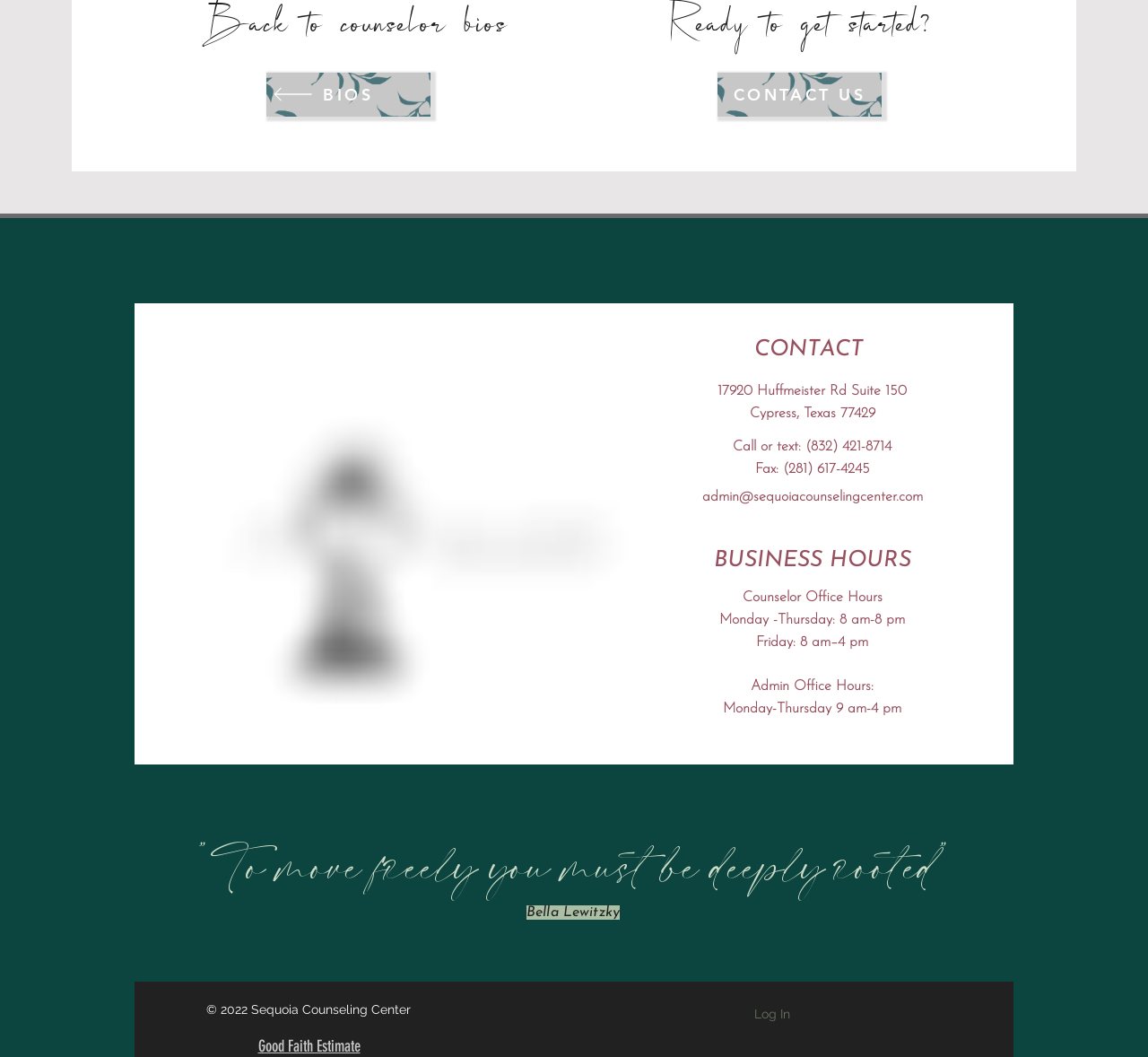What are the office hours of the counselor?
Using the information presented in the image, please offer a detailed response to the question.

The office hours of the counselor can be found in the business hours section of the webpage, which is located below the contact information section. The hours are written in a static text element with the coordinates [0.627, 0.58, 0.788, 0.594] and [0.659, 0.601, 0.756, 0.615].